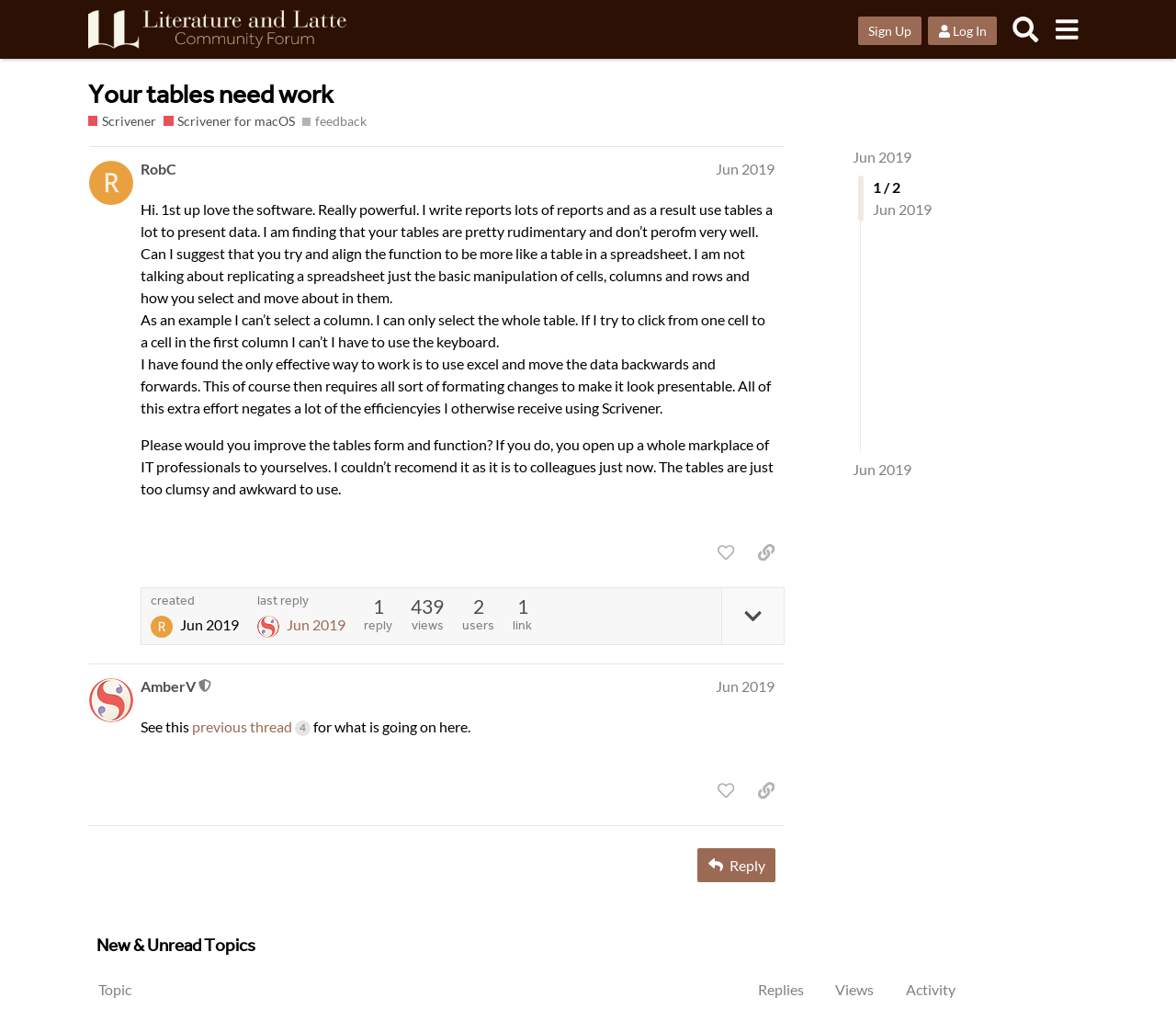Provide a thorough description of the webpage you see.

This webpage is a forum discussion page from Literature & Latte Forums, specifically a topic titled "Your tables need work - Scrivener / Scrivener for macOS". At the top, there is a header section with a logo and navigation links, including "Sign Up", "Log In", "Search", and a menu button. Below the header, there is a heading that displays the topic title.

The main content area is divided into two sections: the original post and the replies. The original post is from a user named RobC, dated June 13, 2019, and it discusses the user's experience with tables in Scrivener software. The post is divided into four paragraphs, with the user describing their issues with the tables and suggesting improvements.

Below the original post, there are two reply posts from other users, including a moderator named AmberV. Each reply post has a heading with the user's name, title, and date, followed by the post content. The posts are formatted with a clear hierarchy, with headings, paragraphs, and links.

Throughout the page, there are various buttons and links, such as "like this post", "copy a link to this post to clipboard", and "Reply". There are also some images, including a logo and icons for the buttons. At the bottom of the page, there is a section with headings for "New & Unread Topics", "Replies", "Views", and "Activity".